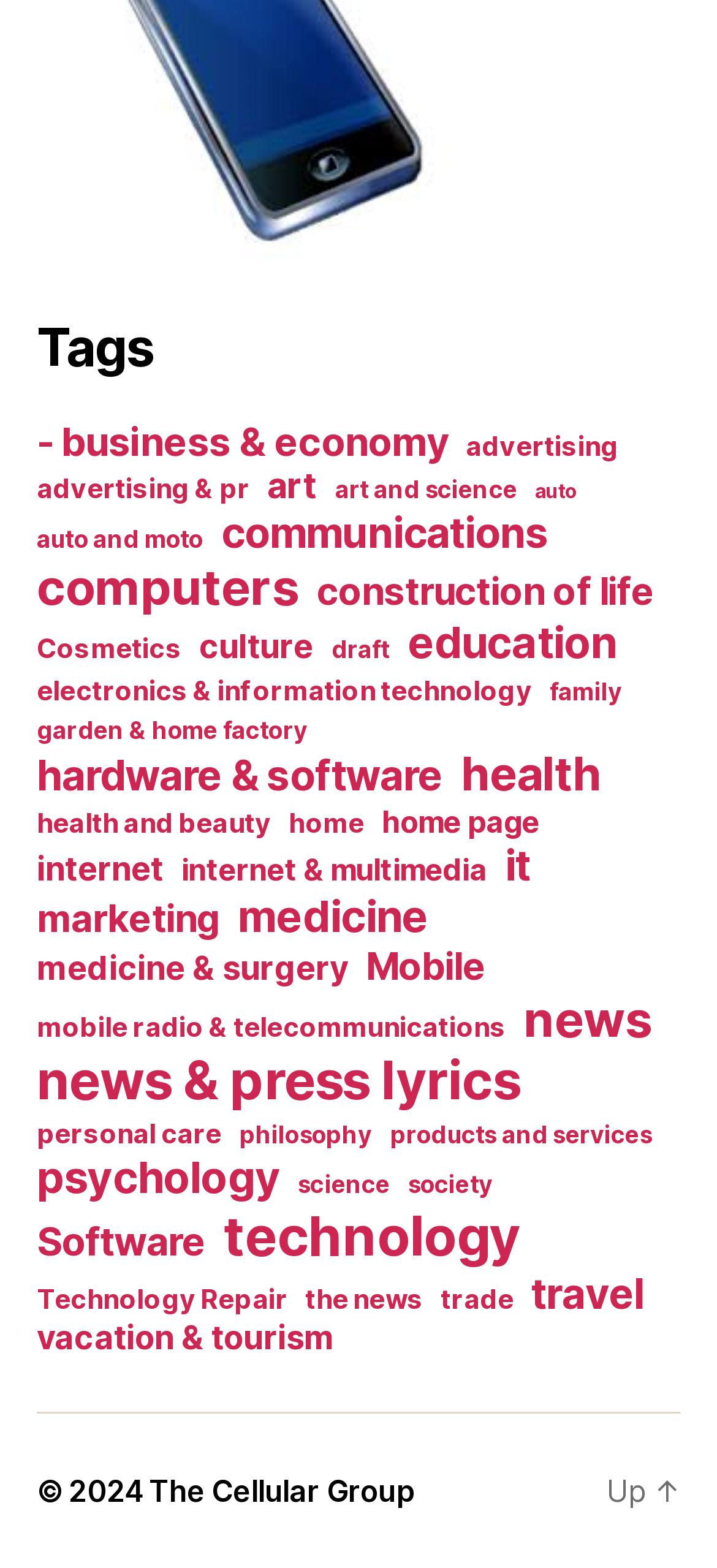Please mark the bounding box coordinates of the area that should be clicked to carry out the instruction: "Go to the 'Up' page".

[0.846, 0.939, 0.949, 0.962]